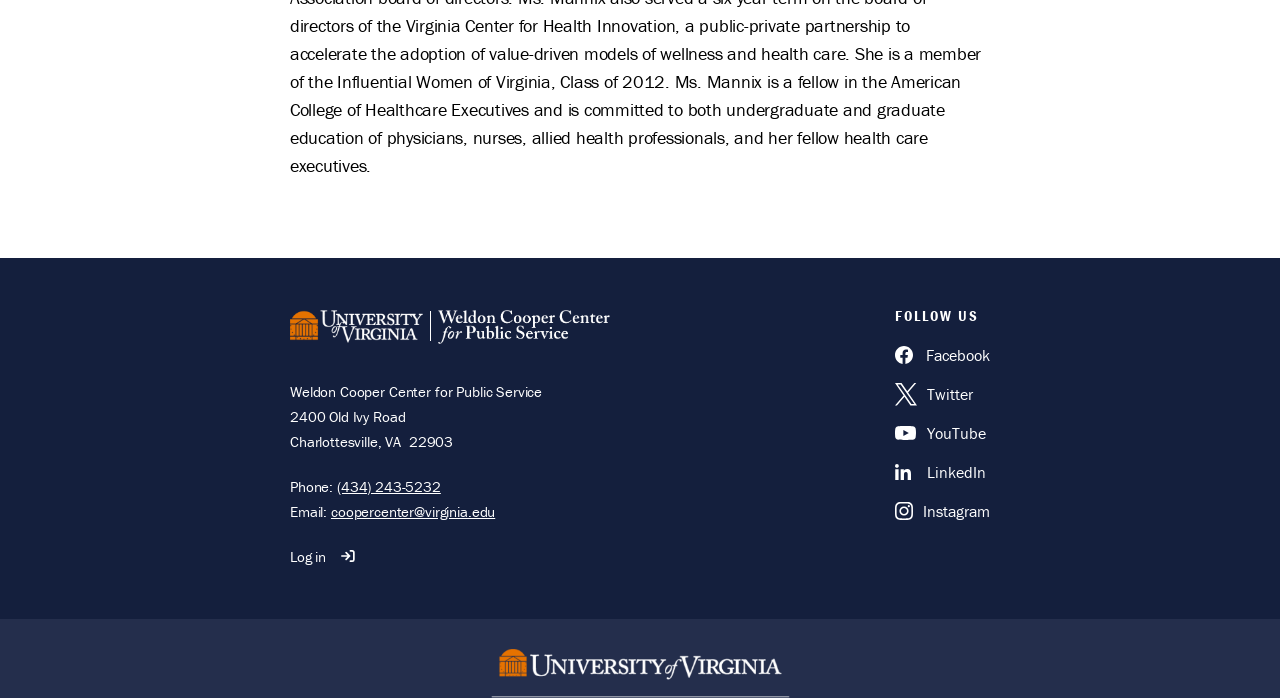Please identify the bounding box coordinates of the clickable area that will fulfill the following instruction: "View Weldon Cooper Center for Public Service on YouTube". The coordinates should be in the format of four float numbers between 0 and 1, i.e., [left, top, right, bottom].

[0.699, 0.604, 0.773, 0.638]